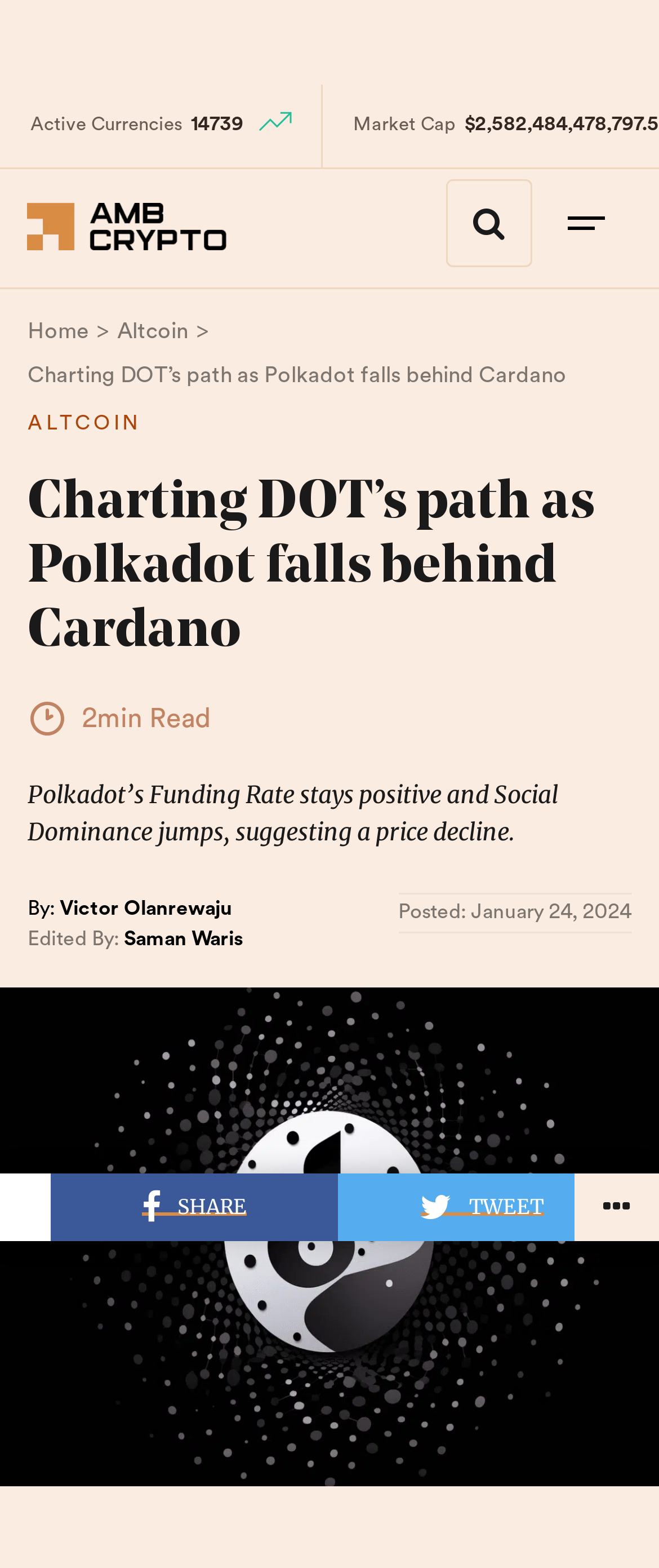Can you extract the primary headline text from the webpage?

Charting DOT’s path as Polkadot falls behind Cardano